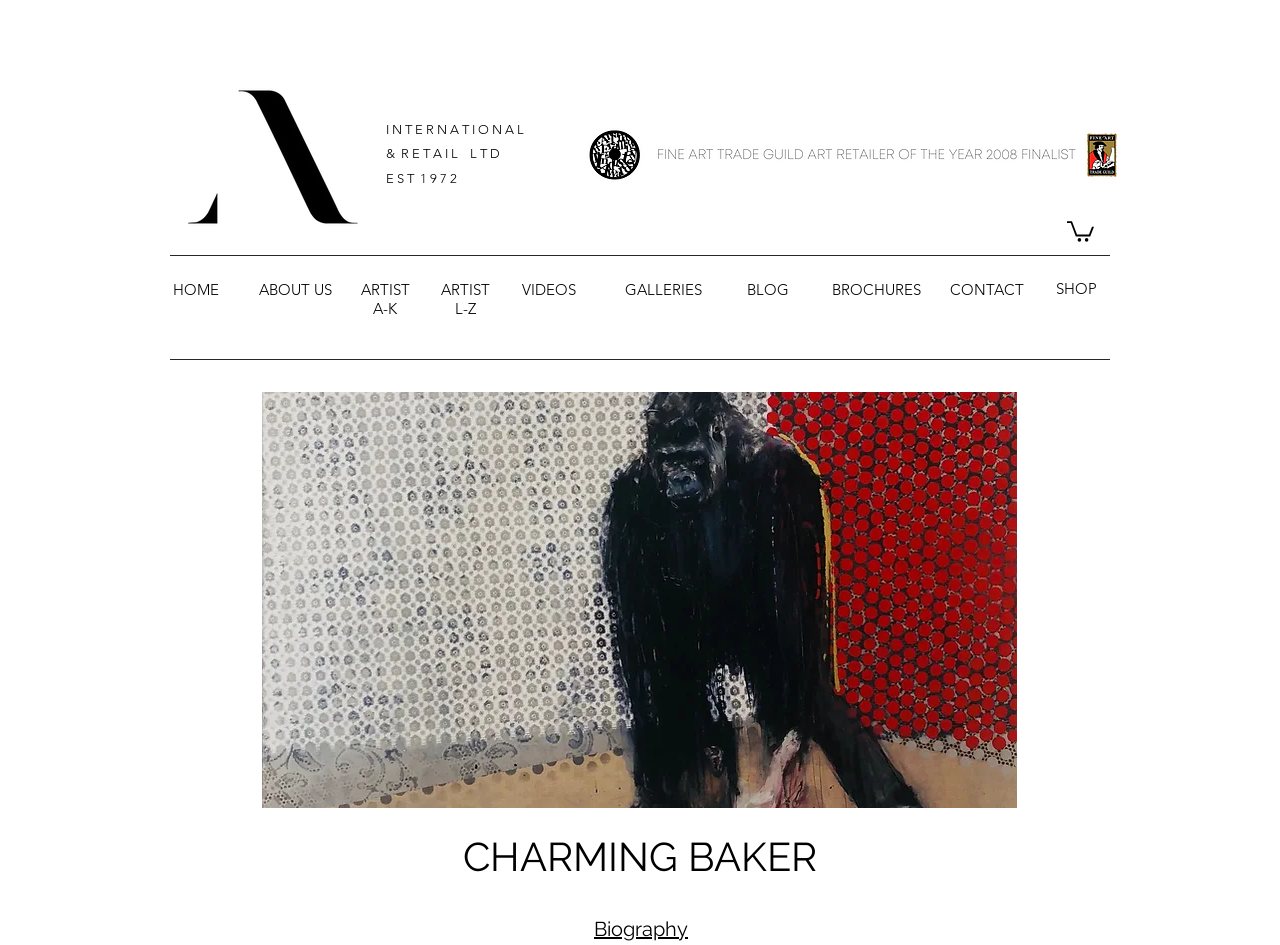Determine the bounding box coordinates of the clickable element to complete this instruction: "Go to home page". Provide the coordinates in the format of four float numbers between 0 and 1, [left, top, right, bottom].

[0.135, 0.296, 0.171, 0.316]